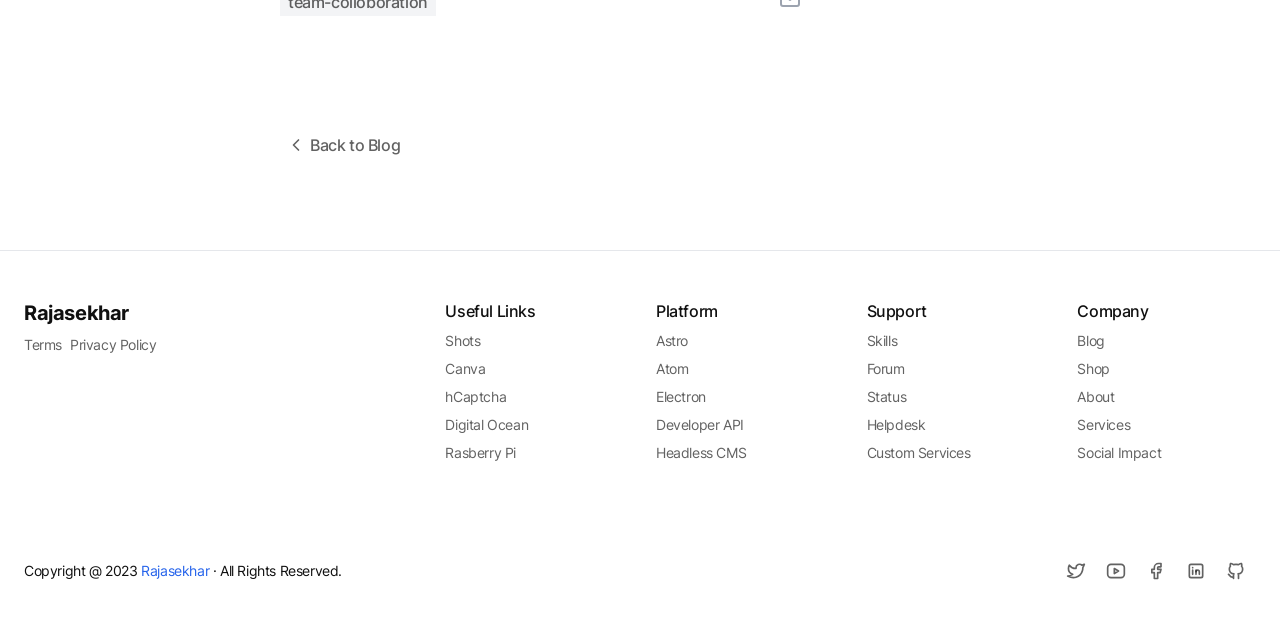How many social media links are at the bottom of the webpage?
Refer to the image and answer the question using a single word or phrase.

4